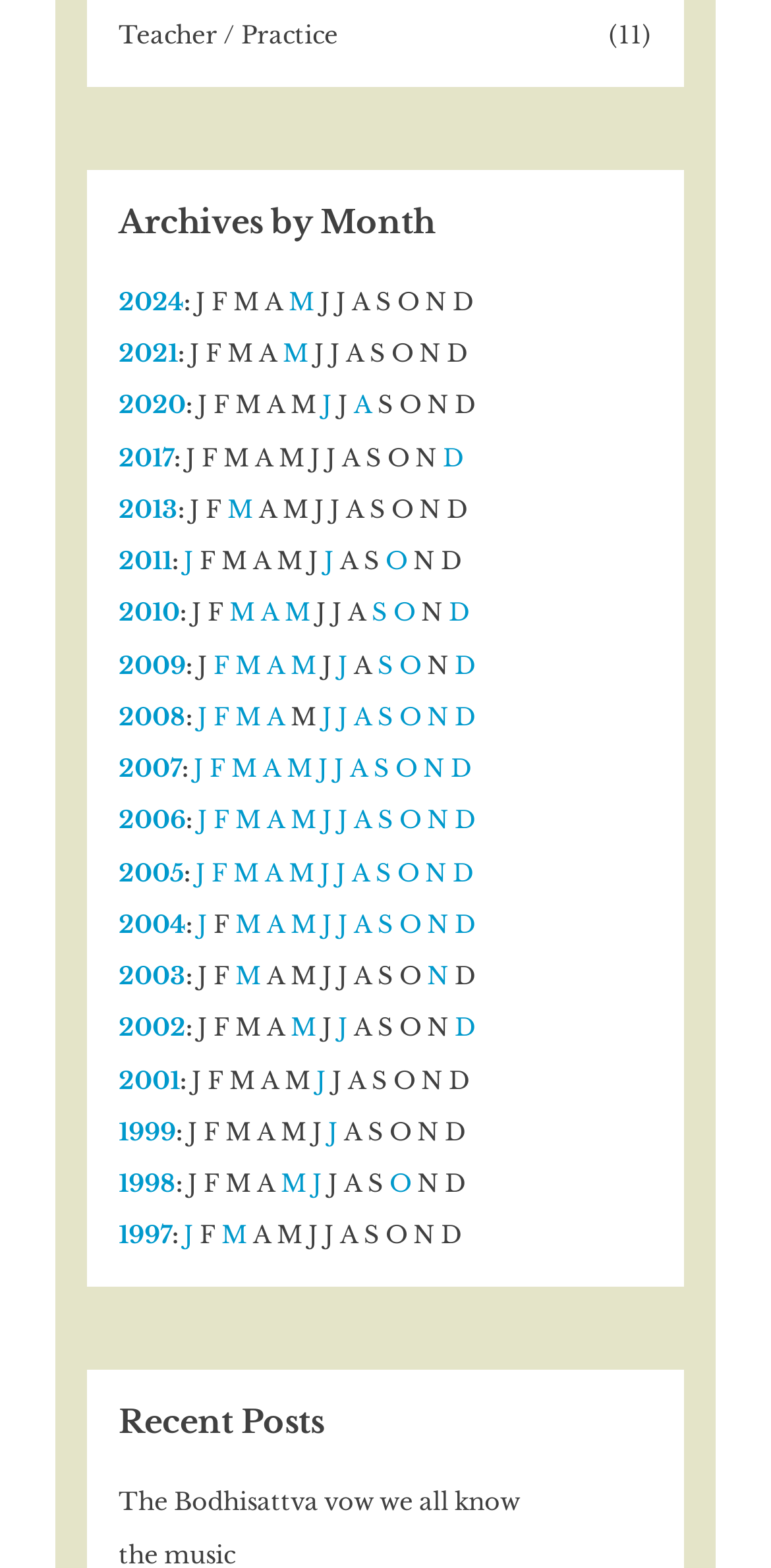Identify the bounding box coordinates of the region that should be clicked to execute the following instruction: "View archives for 2024".

[0.154, 0.183, 0.238, 0.201]